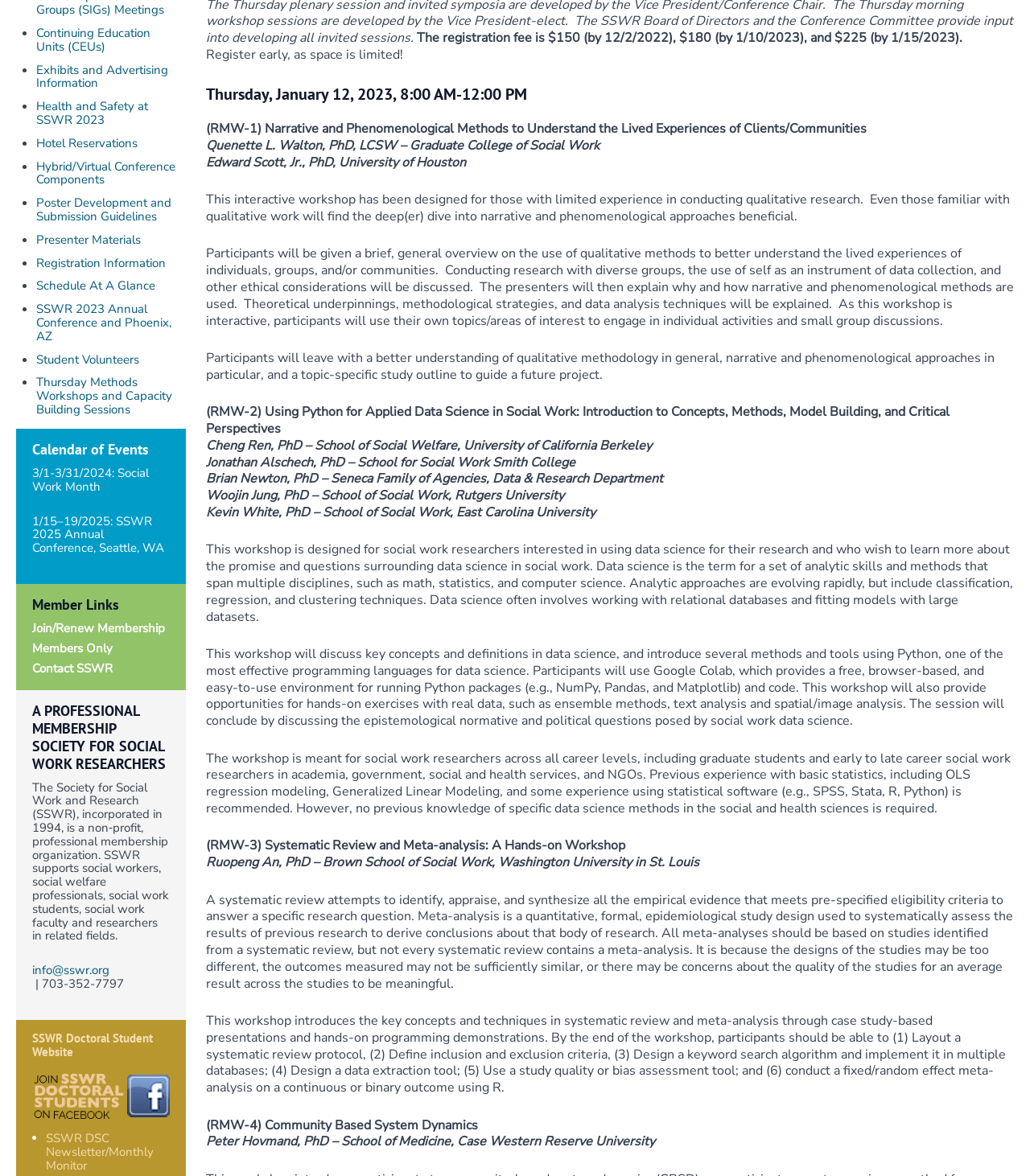Given the description: "Join/Renew Membership", determine the bounding box coordinates of the UI element. The coordinates should be formatted as four float numbers between 0 and 1, [left, top, right, bottom].

[0.031, 0.529, 0.165, 0.54]